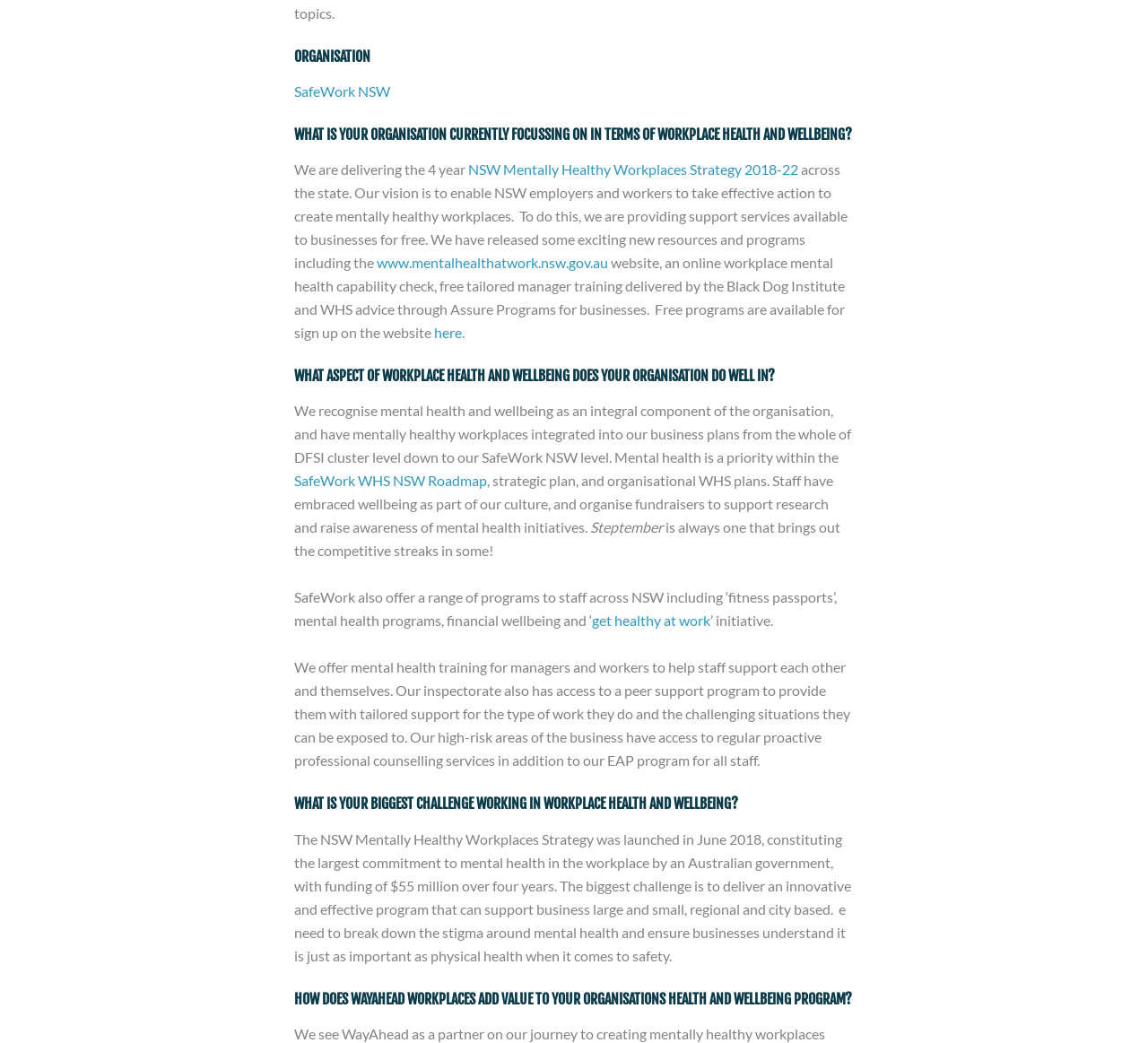What is Steptember?
Give a single word or phrase answer based on the content of the image.

A fundraiser event